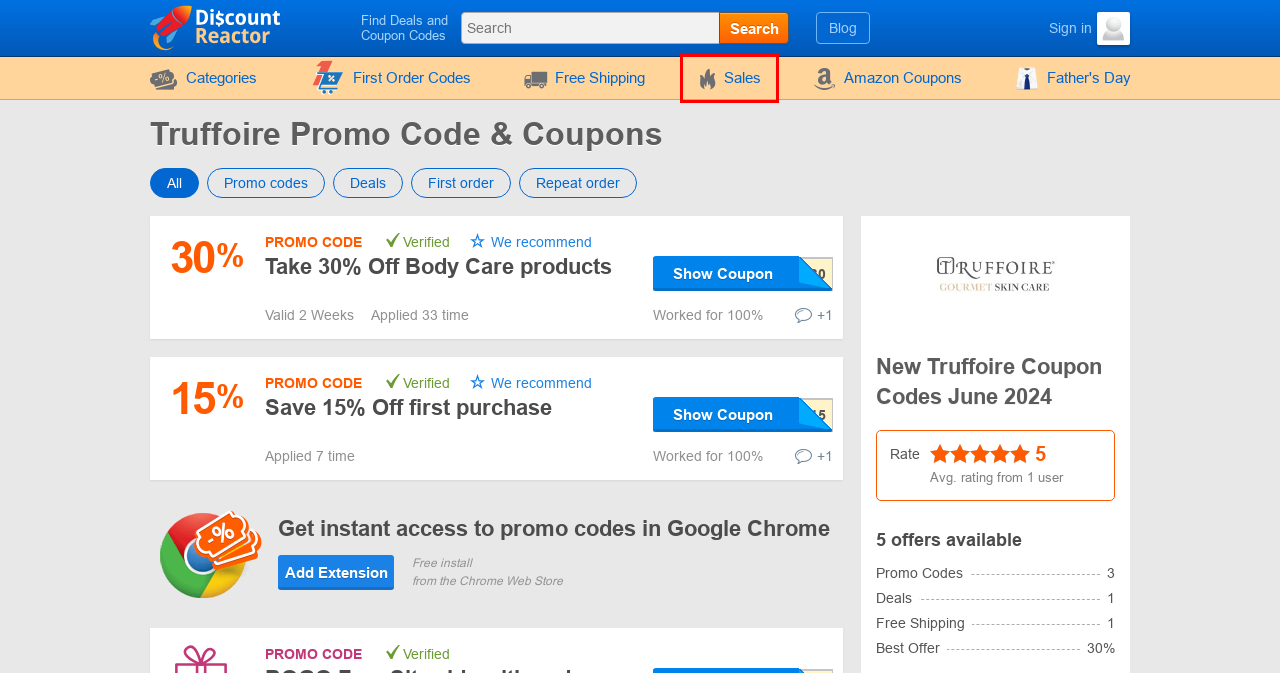You are given a webpage screenshot where a red bounding box highlights an element. Determine the most fitting webpage description for the new page that loads after clicking the element within the red bounding box. Here are the candidates:
A. Sign in | DiscountReactor
B. Best Father's Day Coupon Codes, Deals and Offers
C. DiscountReactor: New Coupons & Promo Codes for June 2024
D. First order codes for new customers - DiscountReactor.com
E. Shopping Tips
F. Daily Updated Amazon Coupons for June 2024 That Work!
G. Current Sales and Clearances for June 2024 - DiscountReactor
H. Free Shipping Codes & Deals June 2024 - DiscountReactor

G